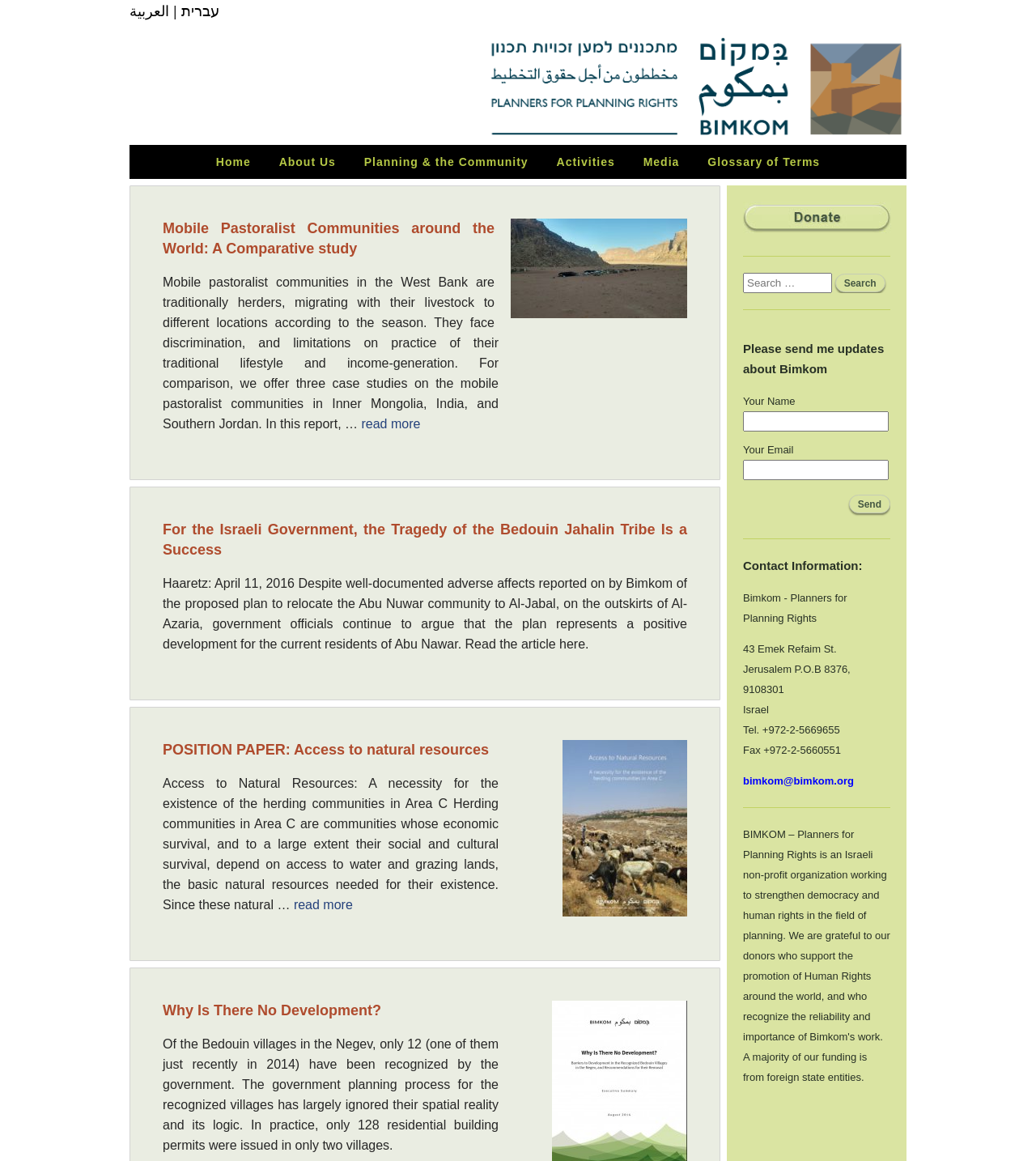What is the topic of the first article?
Please provide a comprehensive answer to the question based on the webpage screenshot.

I found the answer by looking at the headings on the webpage. The first heading is 'Mobile Pastoralist Communities around the World: A Comparative study', which suggests that the topic of the first article is about mobile pastoralist communities.